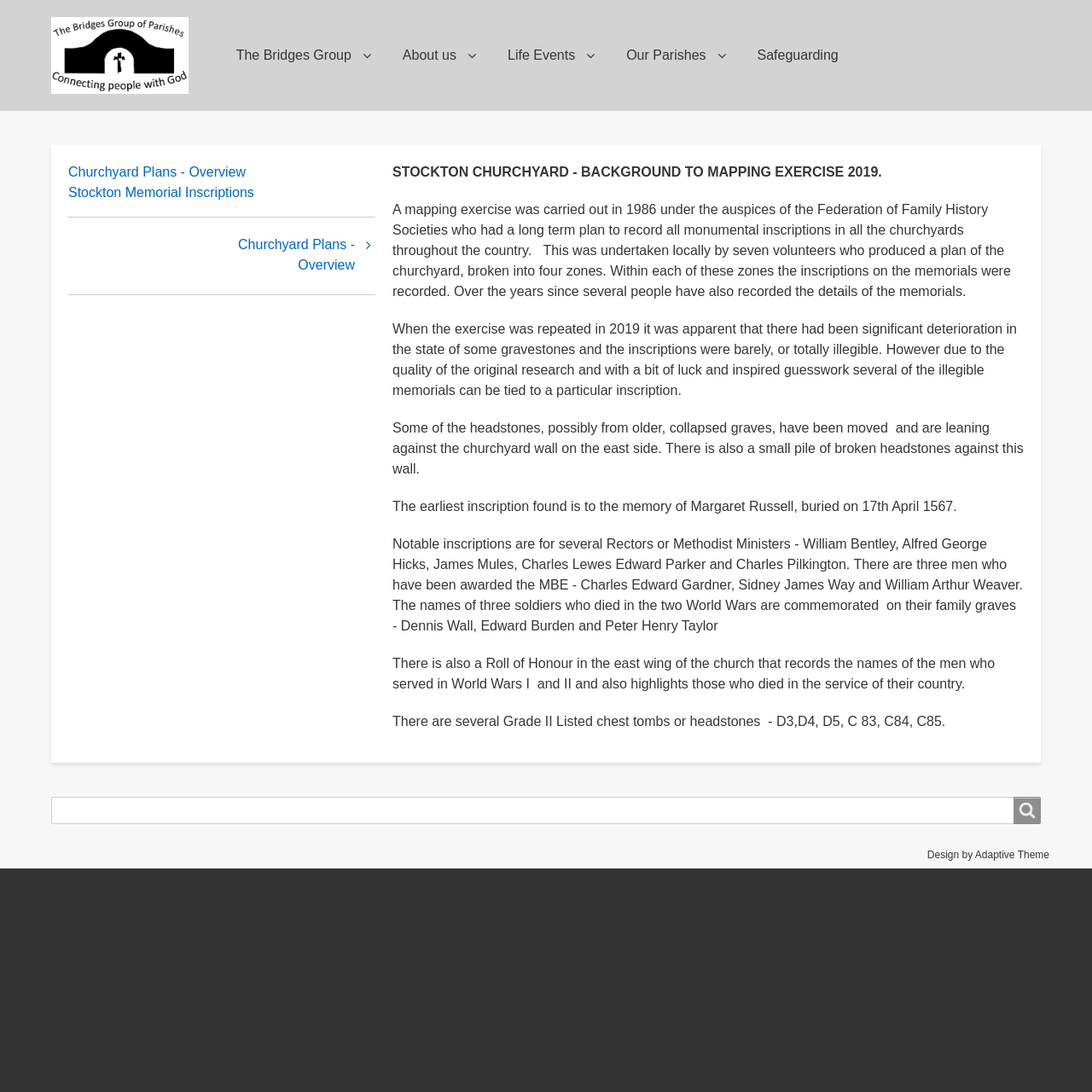What is the name of the churchyard?
Please provide a full and detailed response to the question.

The name of the churchyard can be inferred from the text 'STOCKTON CHURCHYARD - BACKGROUND TO MAPPING EXERCISE 2019.'.